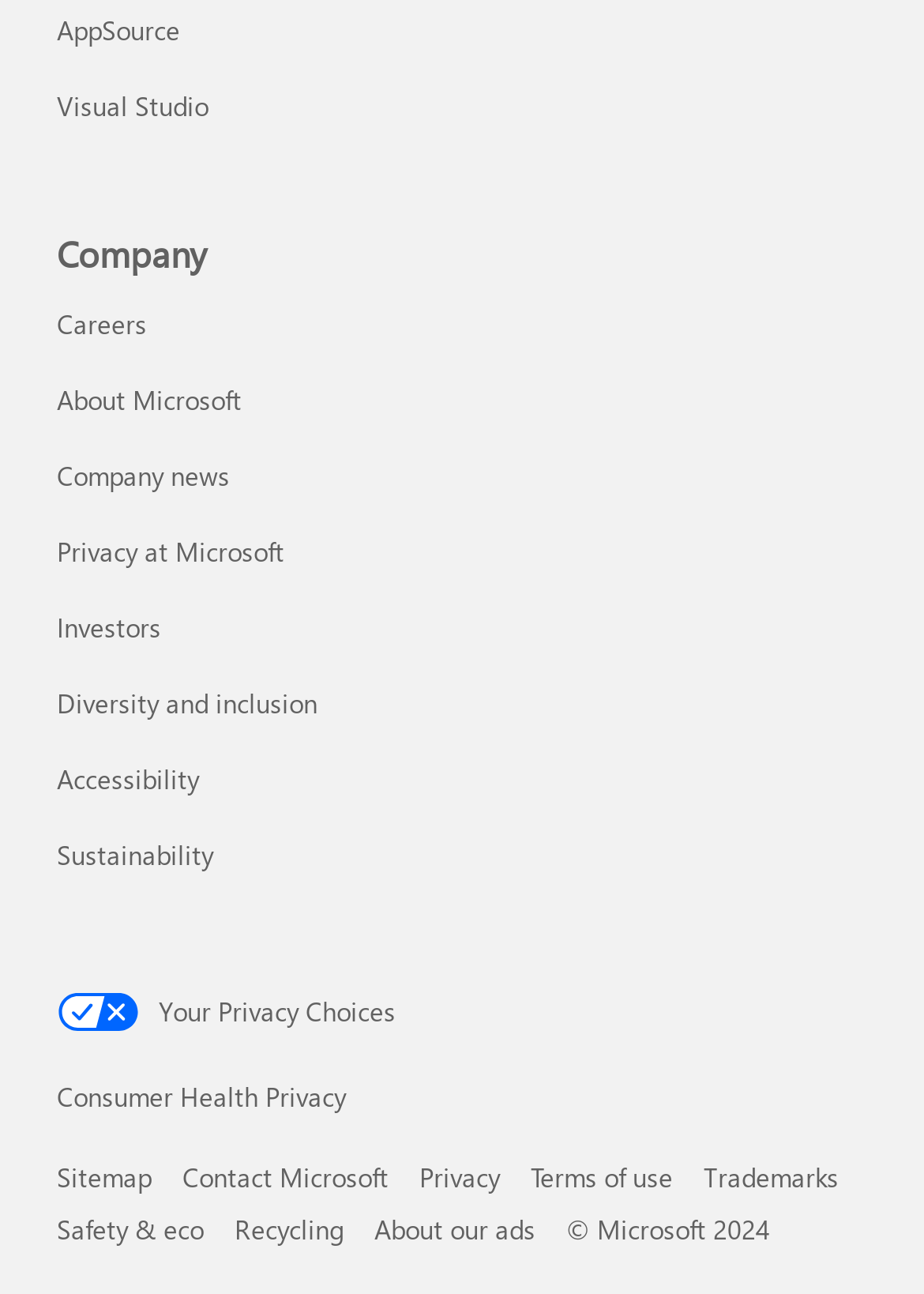Based on the element description "February 2015", predict the bounding box coordinates of the UI element.

[0.287, 0.341, 0.562, 0.381]